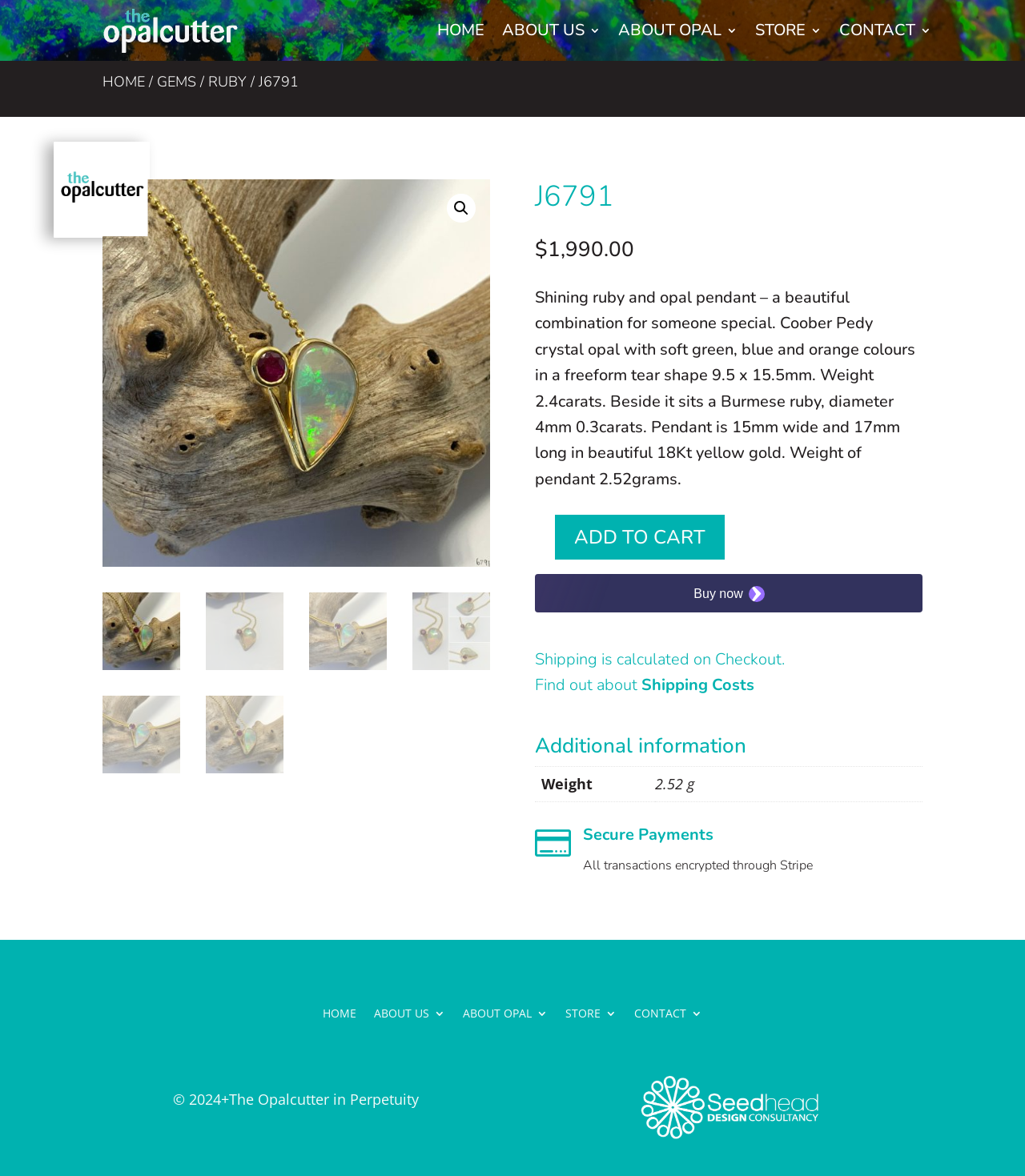Please locate the bounding box coordinates of the element that needs to be clicked to achieve the following instruction: "View shipping costs". The coordinates should be four float numbers between 0 and 1, i.e., [left, top, right, bottom].

[0.626, 0.573, 0.736, 0.592]